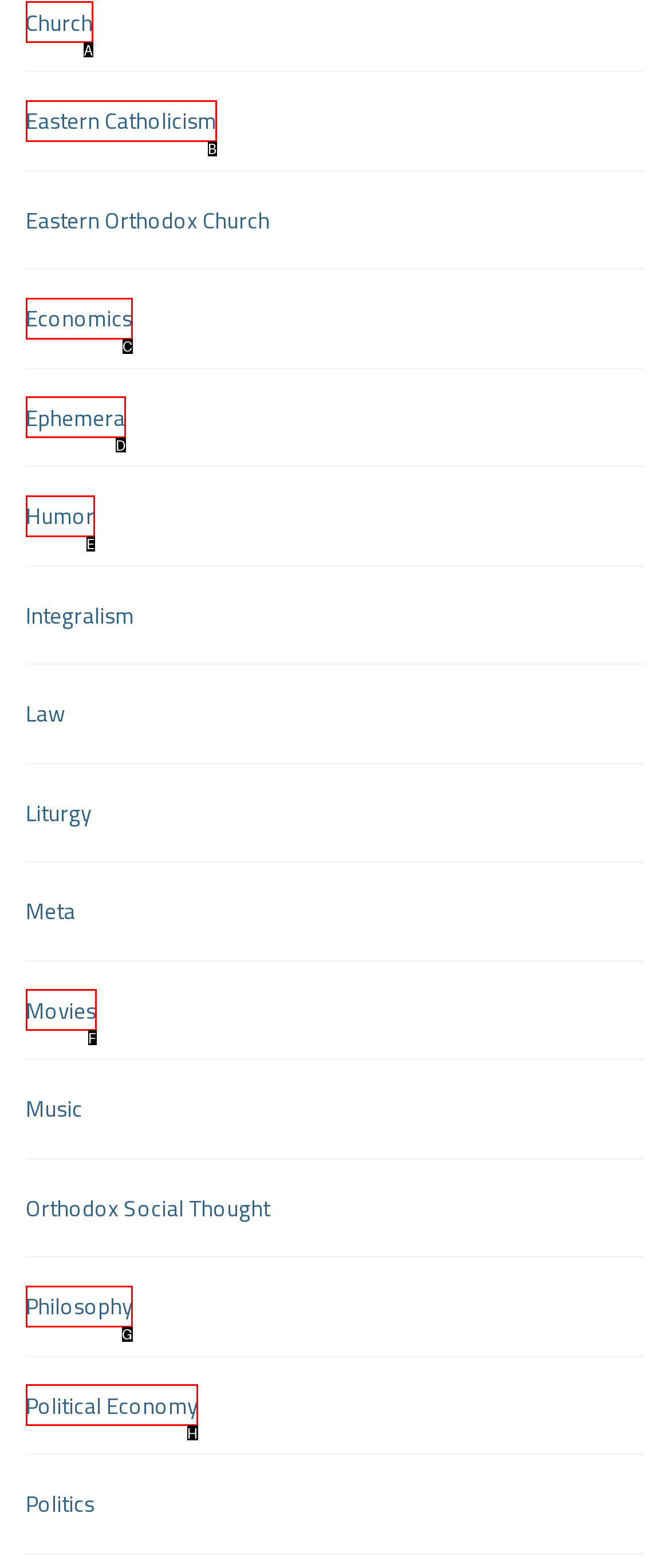Tell me which option best matches this description: Political Economy
Answer with the letter of the matching option directly from the given choices.

H